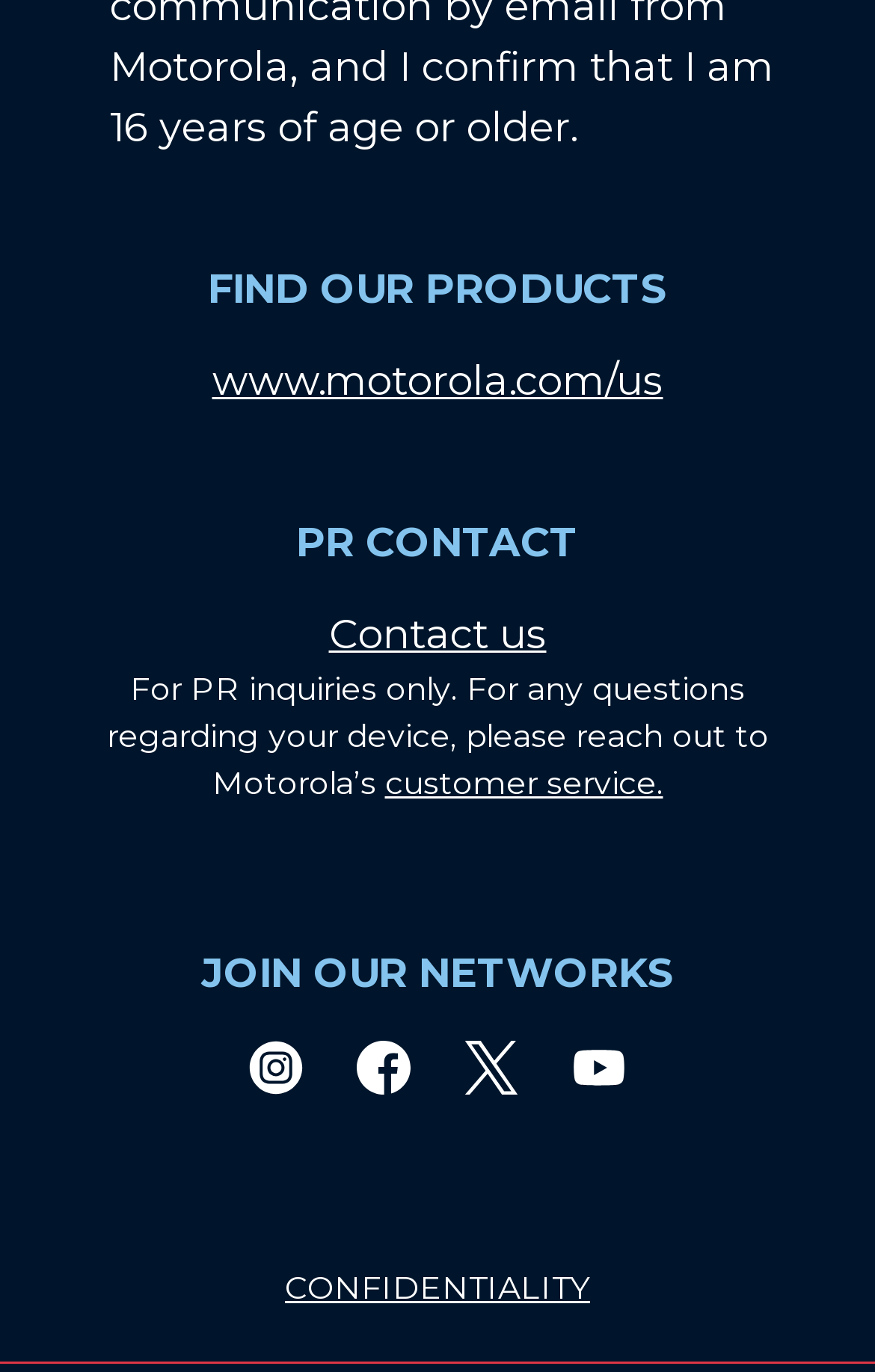Determine the bounding box coordinates of the clickable element to complete this instruction: "Read 'Registrarism Blog'". Provide the coordinates in the format of four float numbers between 0 and 1, [left, top, right, bottom].

None